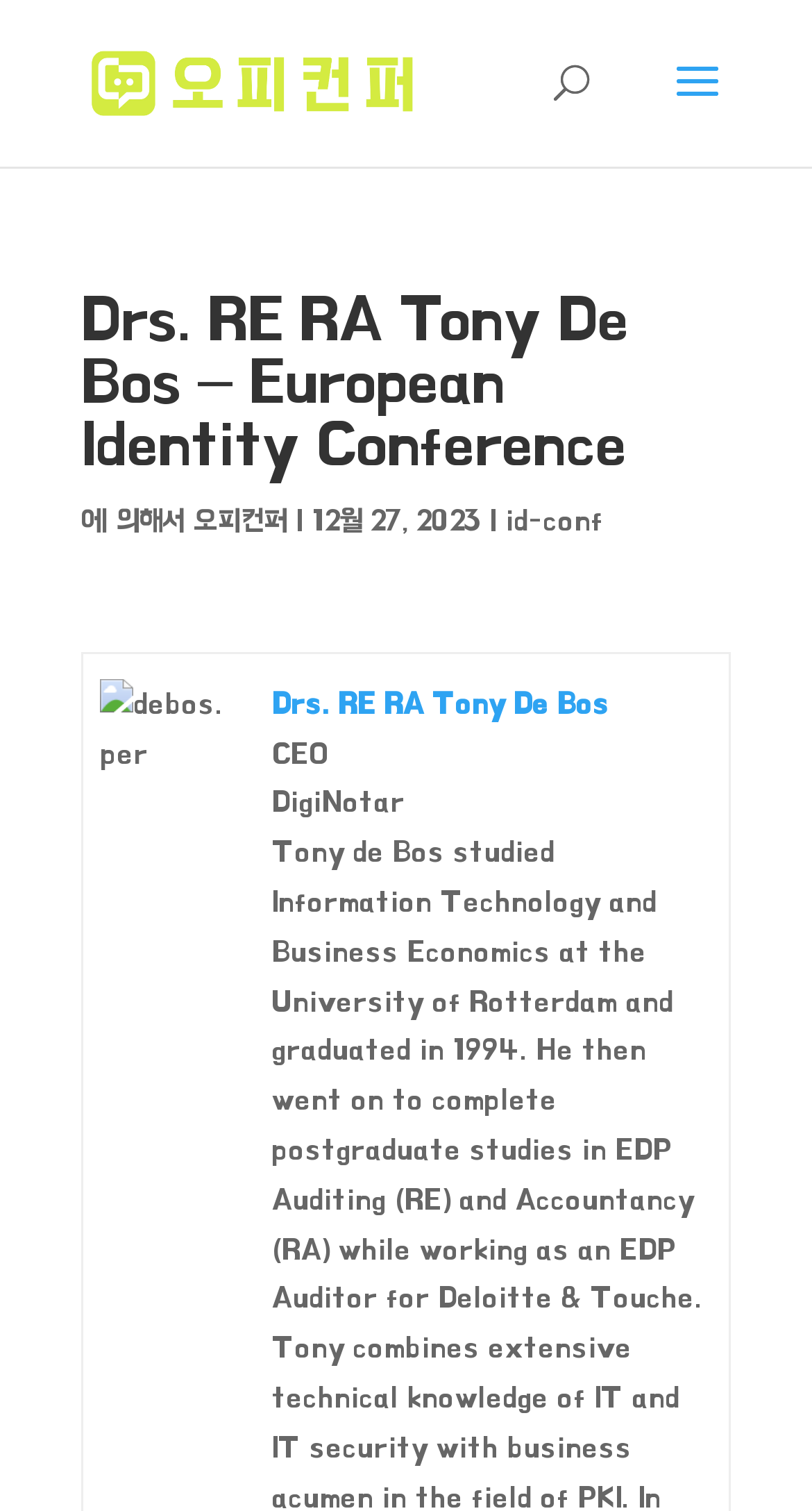What is the name of the person described on this webpage?
Look at the screenshot and respond with a single word or phrase.

Drs. RE RA Tony De Bos